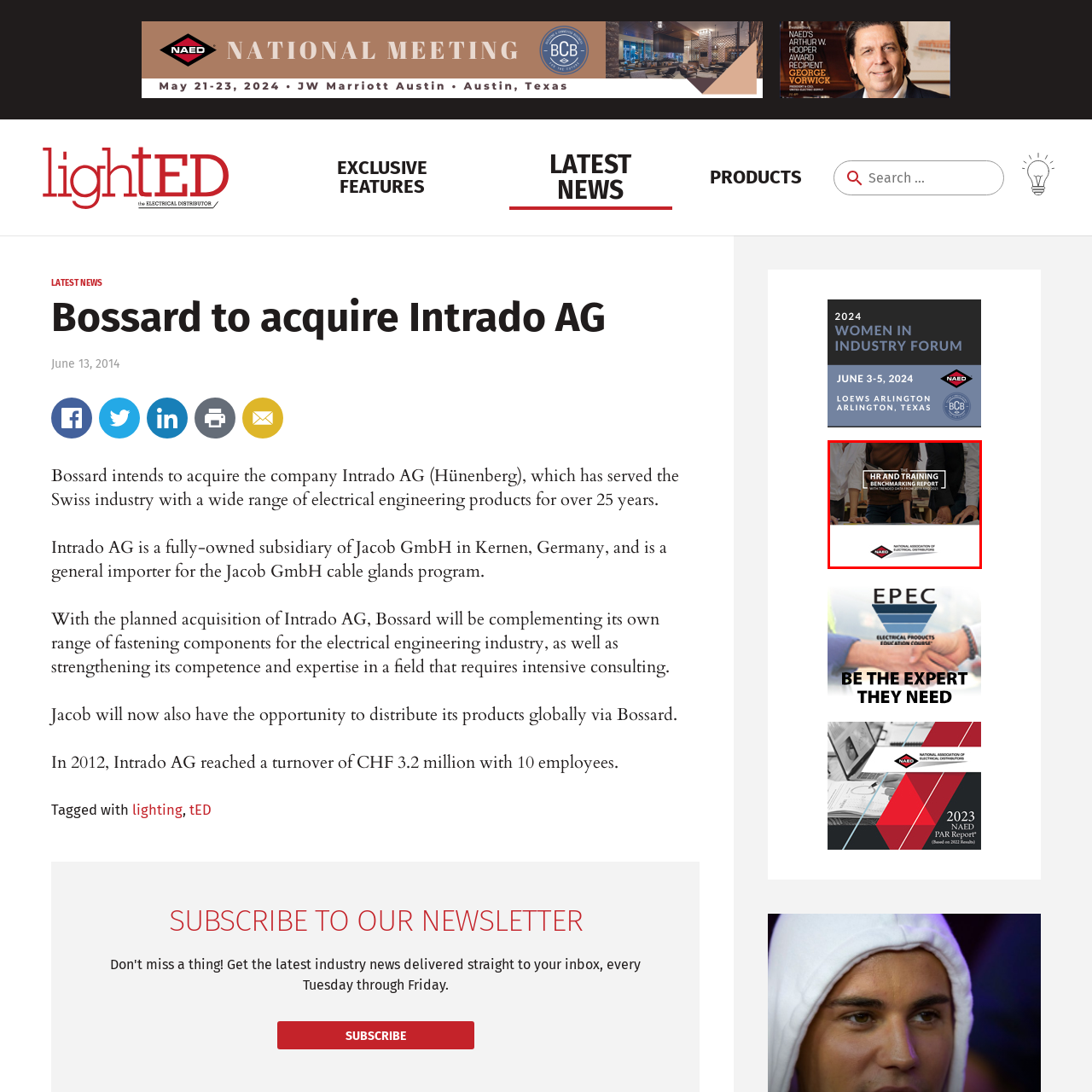Focus on the portion of the image highlighted in red and deliver a detailed explanation for the following question: What is the time period of the trends?

The title of the report indicates that the trends are highlighted from the years 2019 to 2021, suggesting that the report provides insights into HR and training practices during this time period.